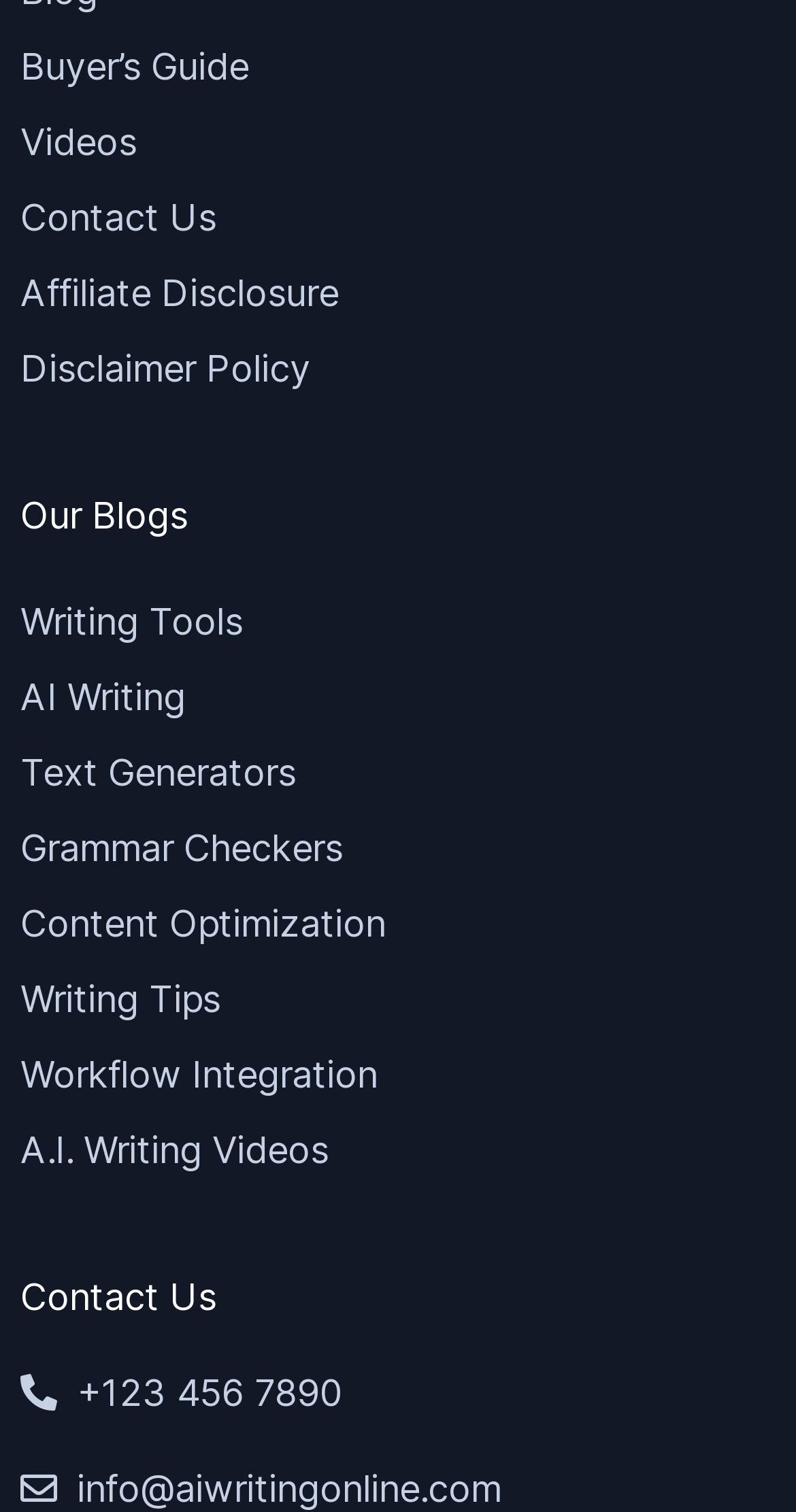What is the phone number on the webpage?
Based on the screenshot, respond with a single word or phrase.

+123 456 7890